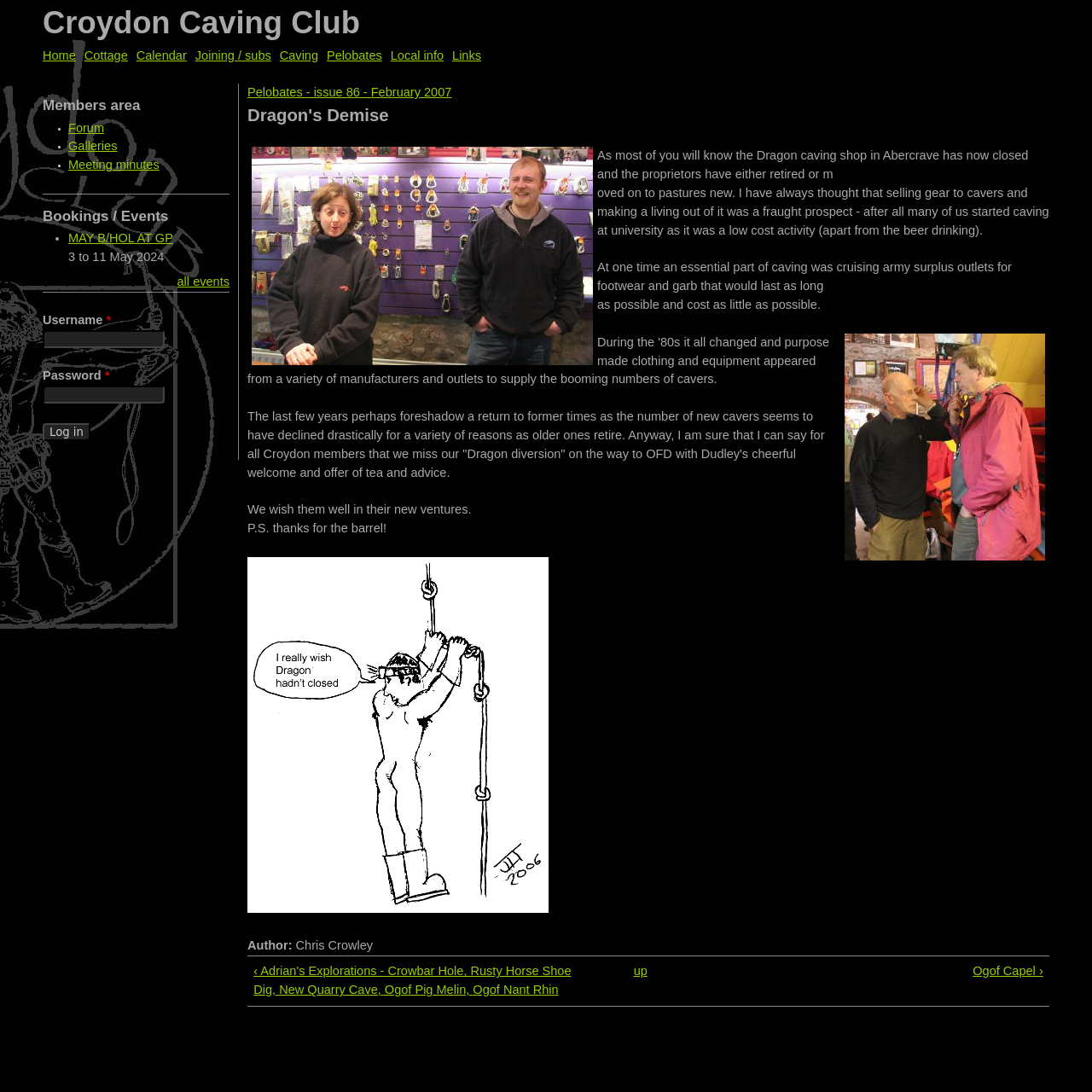Who is the author of the article?
Refer to the image and give a detailed answer to the question.

The author of the article can be found at the bottom of the article section, where it reads 'Author: Chris Crowley'.